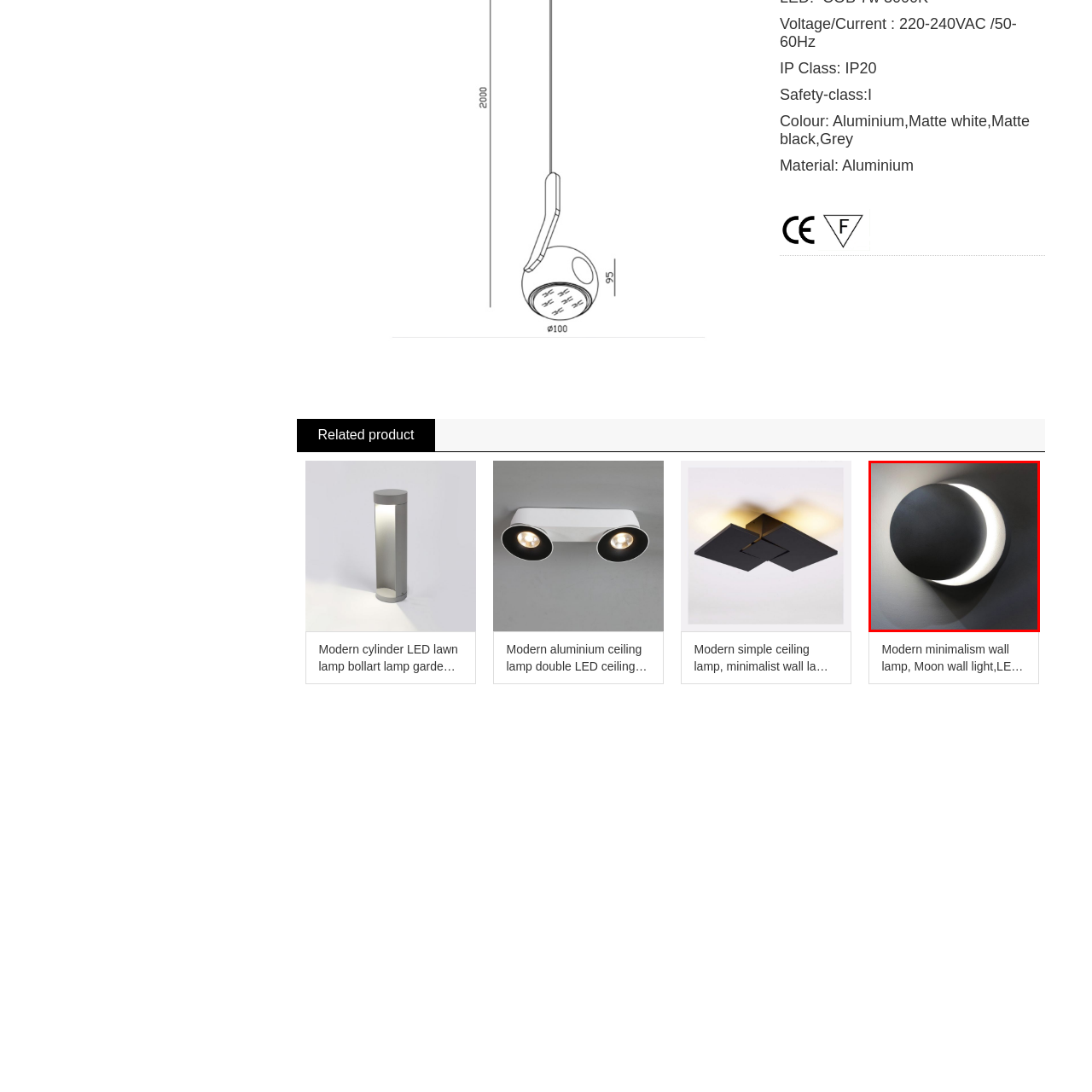Check the content in the red bounding box and reply to the question using a single word or phrase:
What is the primary color of the lamp?

Matte black